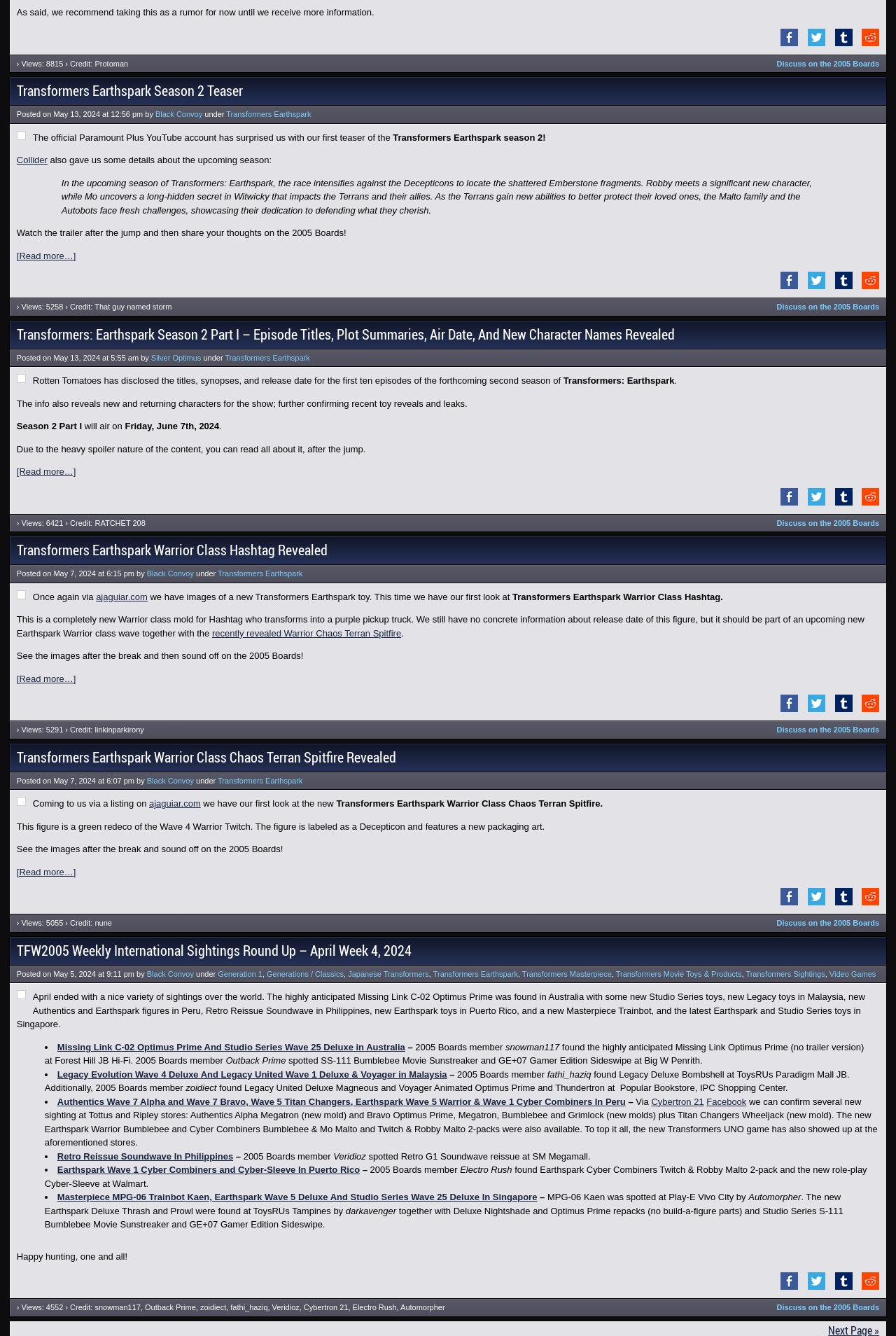What is the title of the first article?
Look at the screenshot and give a one-word or phrase answer.

Transformers Earthspark Season 2 Teaser